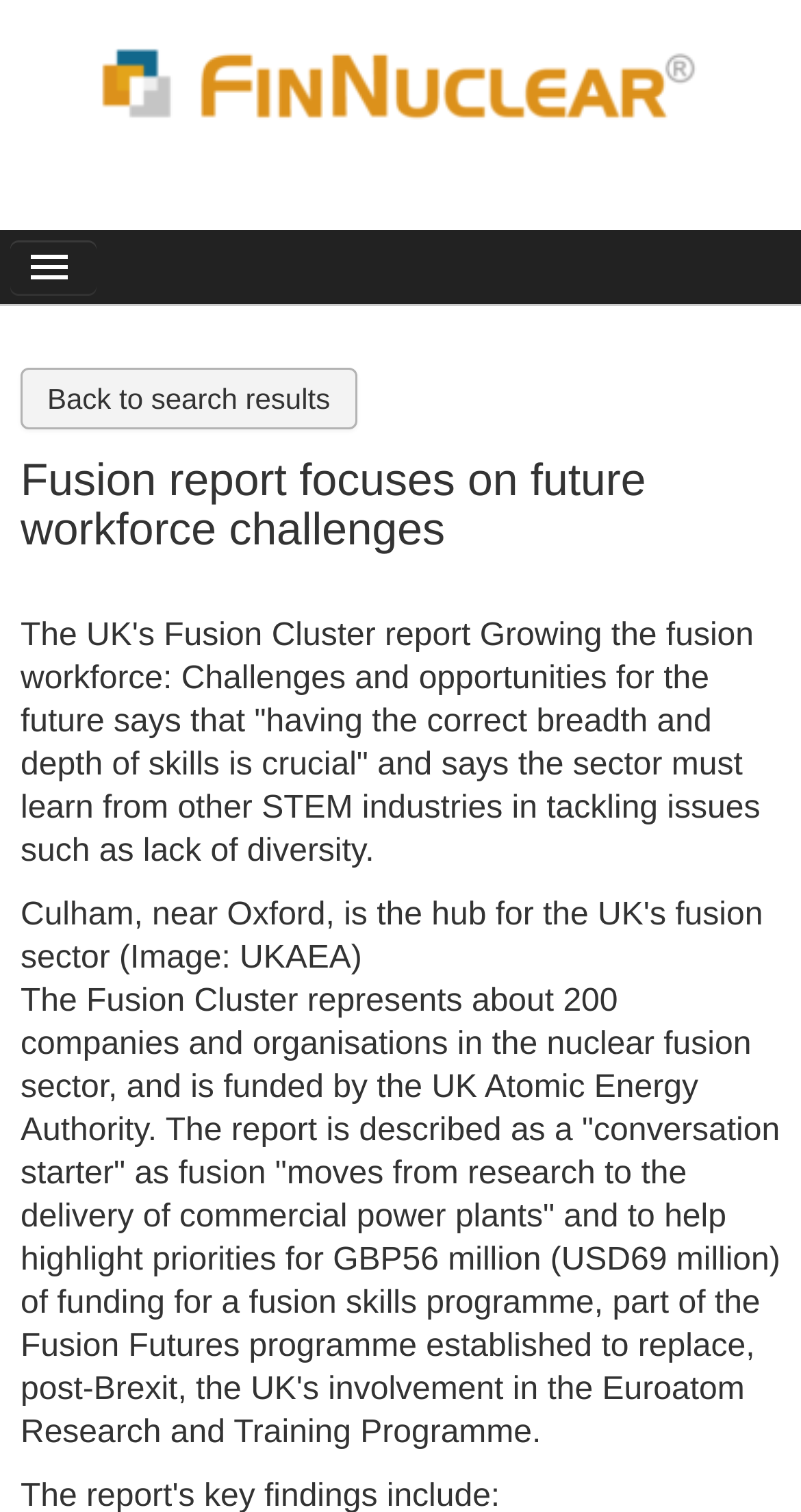What is the name of the news database?
Answer the question with just one word or phrase using the image.

FinNuclear News Database